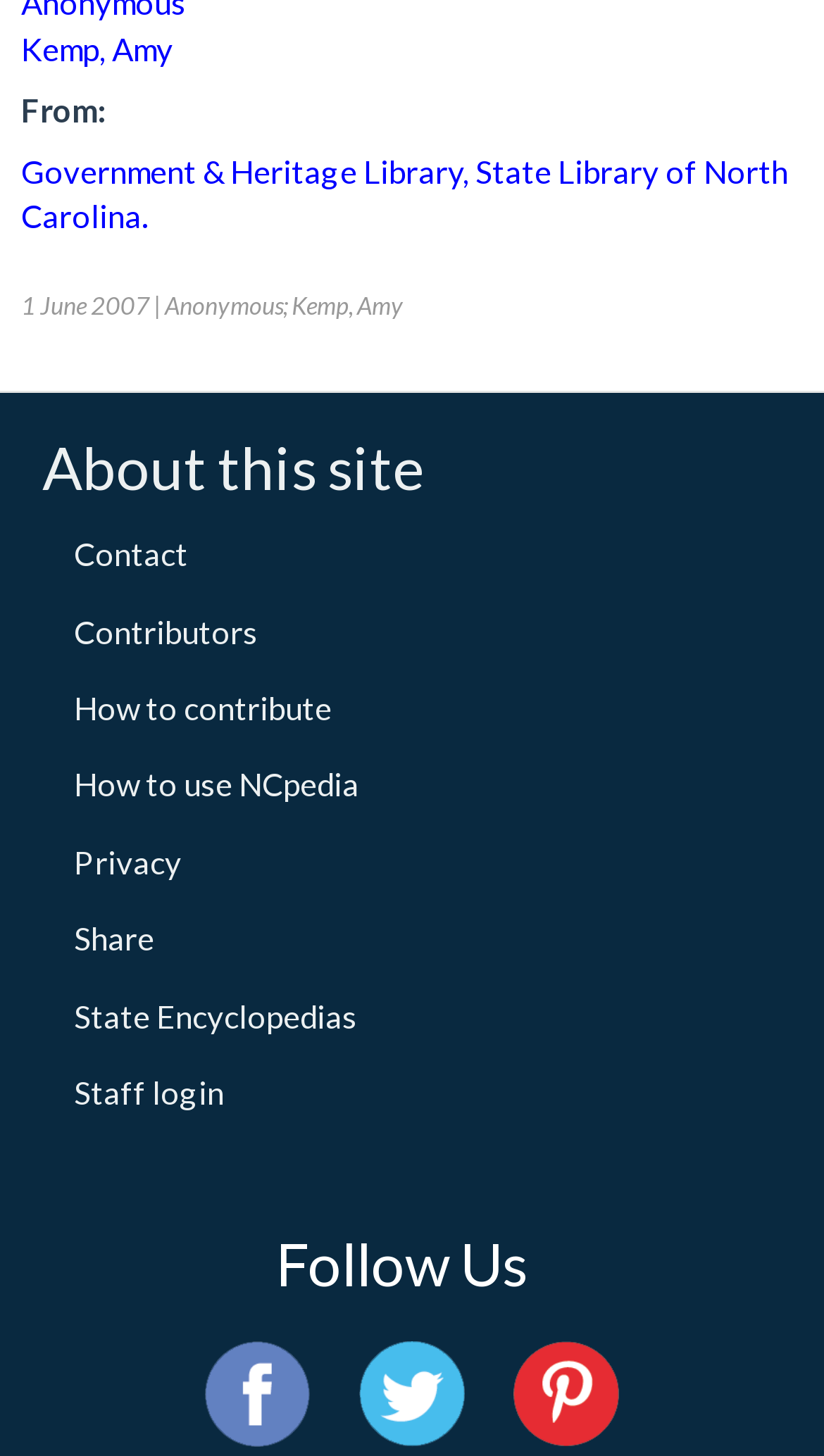Determine the bounding box for the UI element that matches this description: "Disclaimer".

None